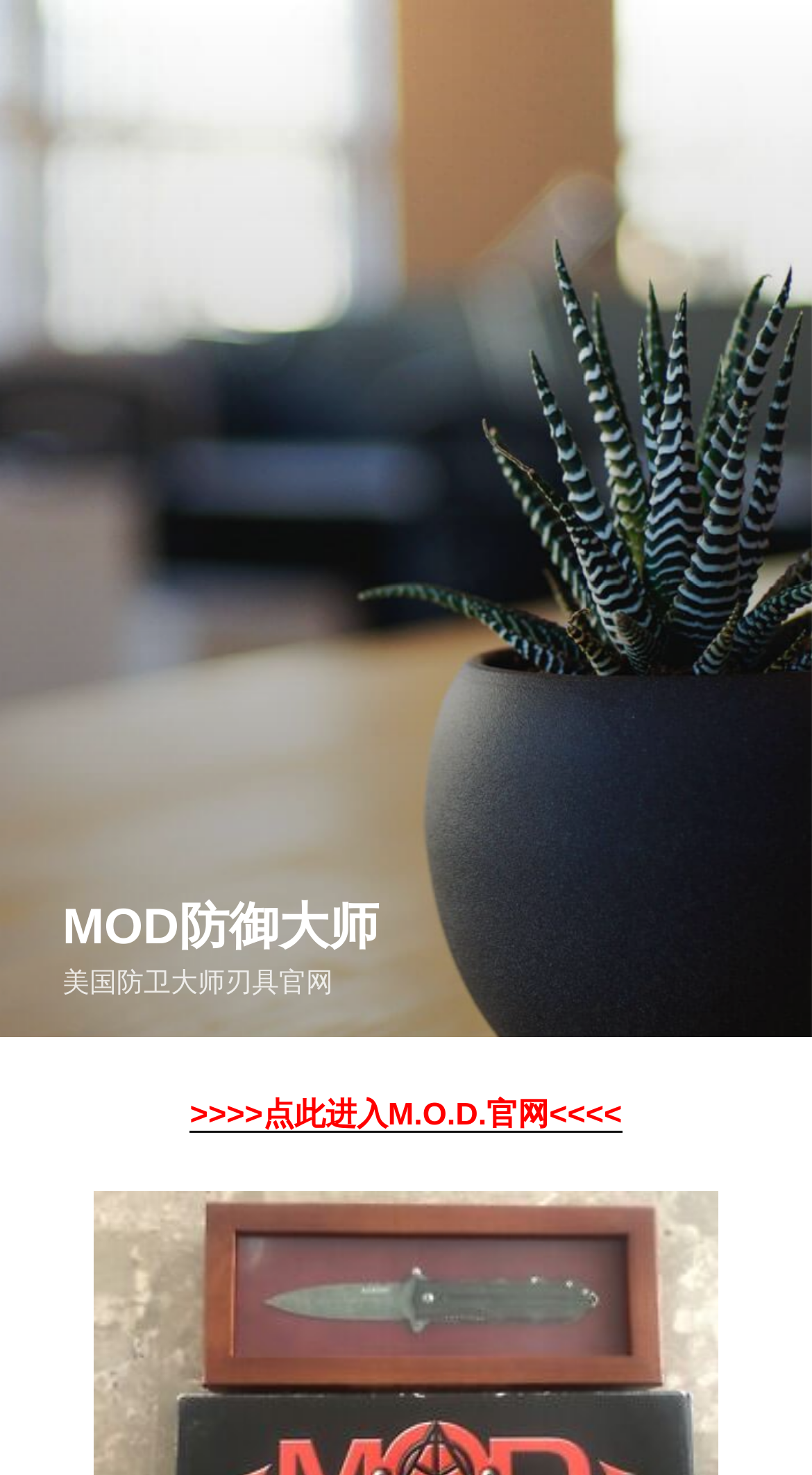Detail the various sections and features of the webpage.

The webpage is about Masters Of Defense (M.O.D.), a brand of high-end tactical knives. At the top of the page, there is a link "跳至内容" (Jump to Content) located at the top-left corner. Below it, there is a large image of the MOD logo, spanning the entire width of the page. 

Underneath the image, there is a heading "MOD防御大师" (Masters Of Defense) with a link to the same text. To the right of the heading, there is a static text "美国防卫大师刃具官网" (American Masters of Defense Knife Official Website). 

Further down, there is a link ">>>>点此进入M.O.D.官网<<<<" (Click here to enter M.O.D. official website), which is positioned below the static text and centered horizontally.